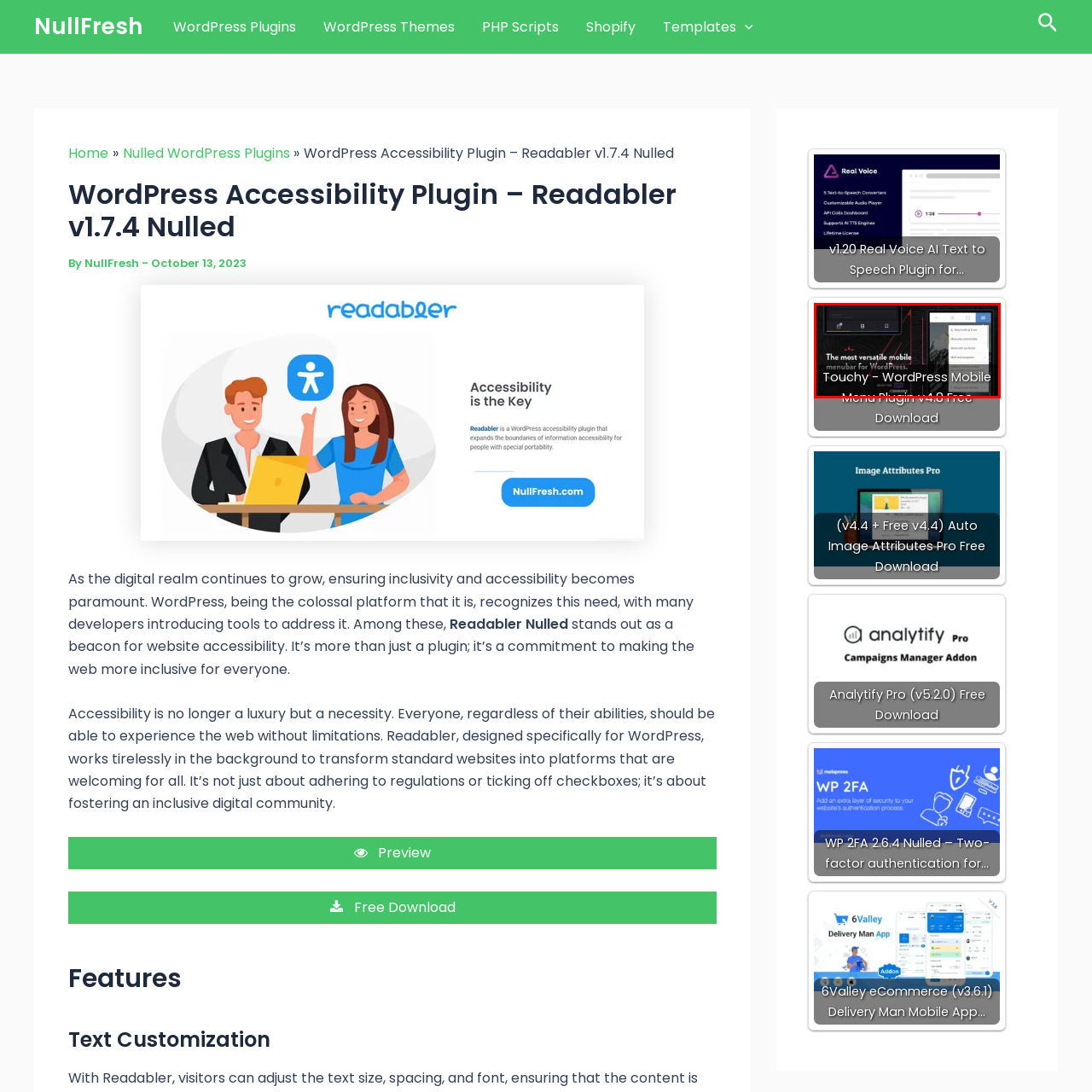What is the purpose of the plugin?
Observe the image enclosed by the red boundary and respond with a one-word or short-phrase answer.

Mobile menubar for WordPress